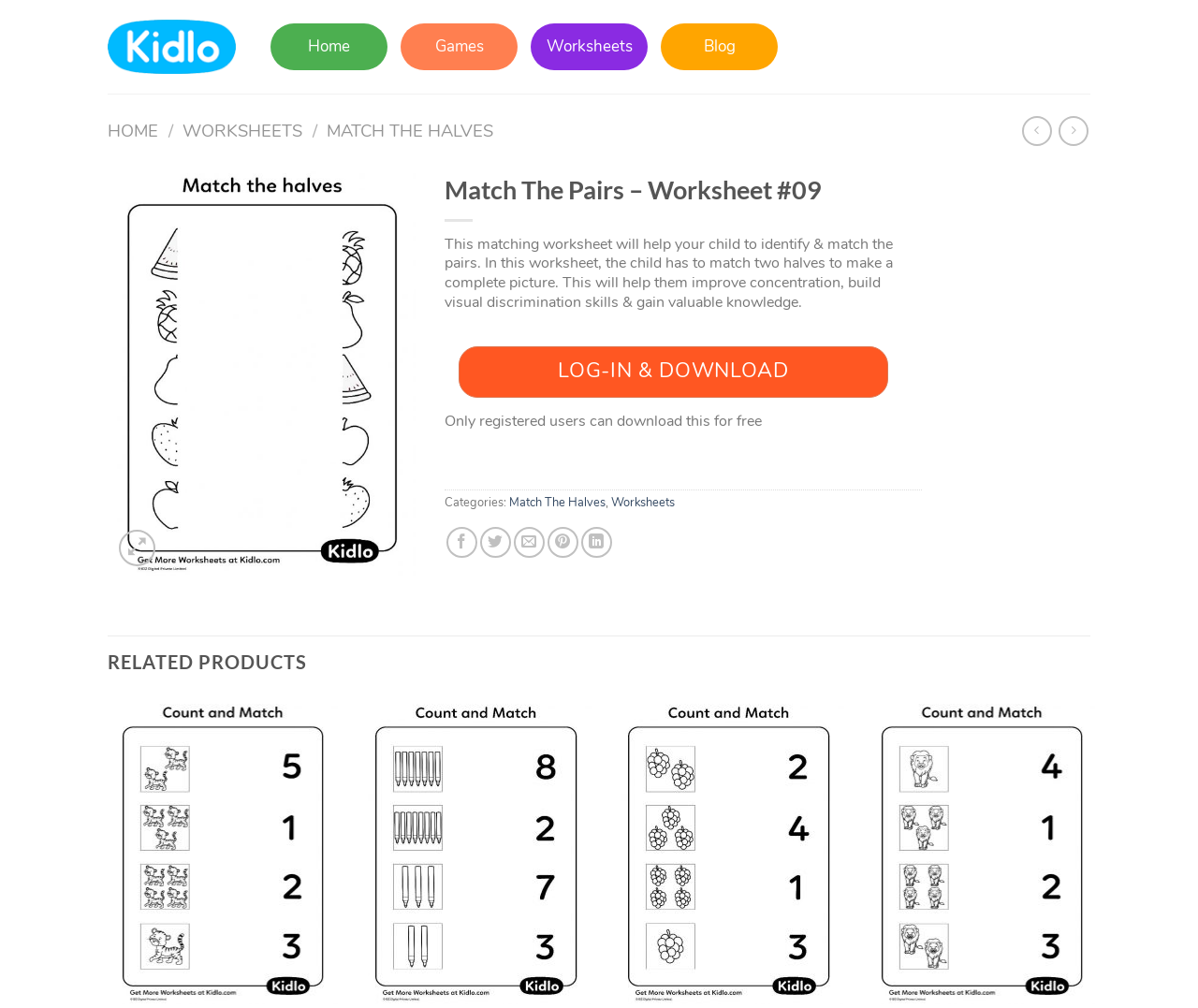What is required to download this worksheet?
Using the image as a reference, answer the question with a short word or phrase.

Log-in